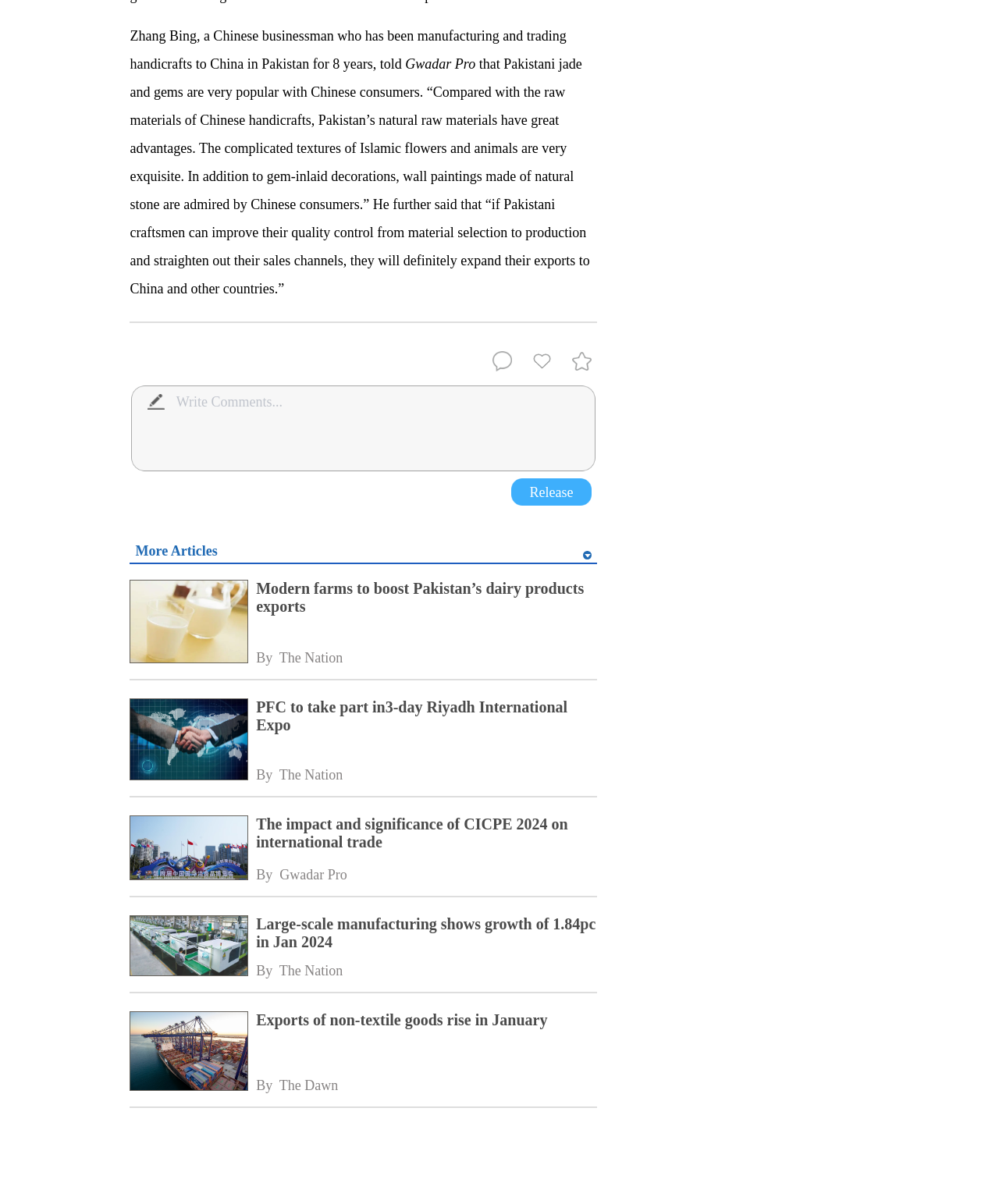Give a short answer to this question using one word or a phrase:
How many articles are listed below 'More Articles'?

5